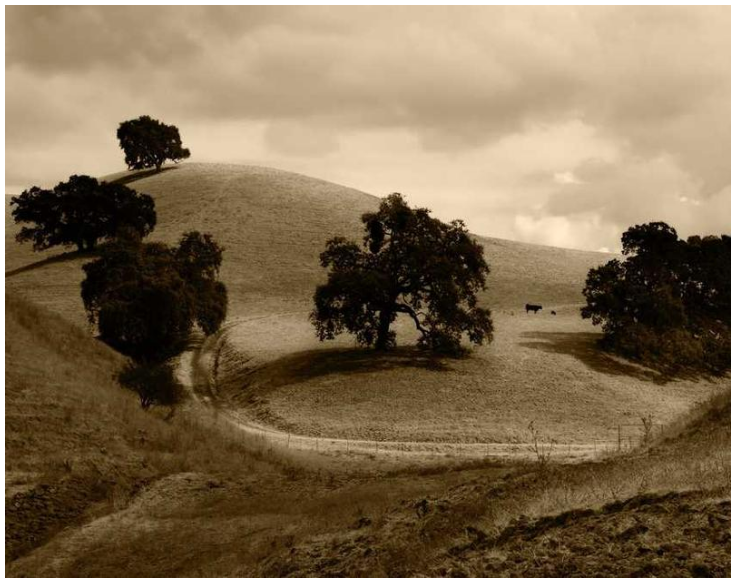What is the color tone of the image?
Look at the webpage screenshot and answer the question with a detailed explanation.

The caption describes the image as 'rendered in sepia tones', which suggests that the overall color tone of the image is sepia.